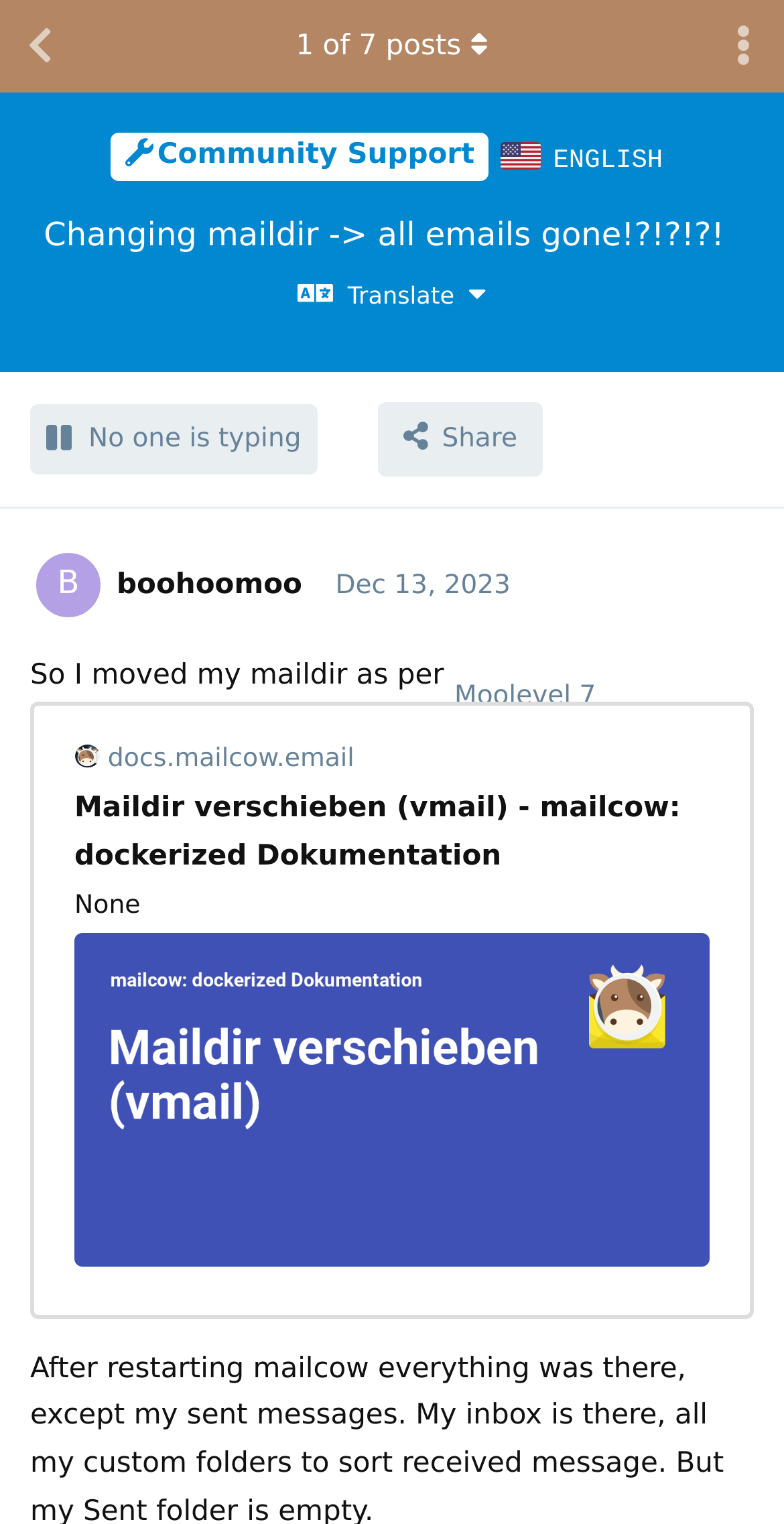Please identify the bounding box coordinates of the region to click in order to complete the given instruction: "download 快看视频". The coordinates should be four float numbers between 0 and 1, i.e., [left, top, right, bottom].

None